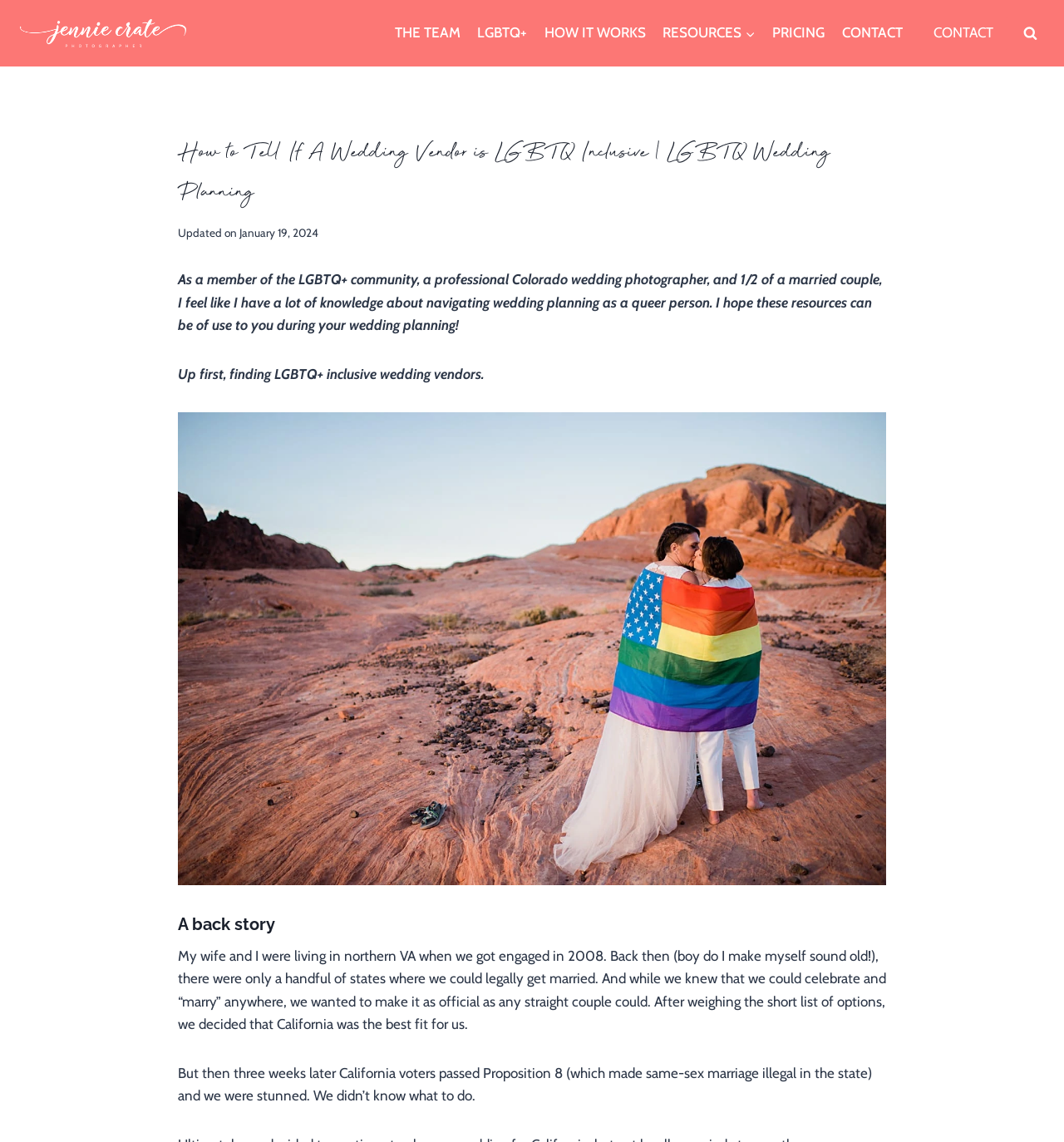Please specify the bounding box coordinates of the region to click in order to perform the following instruction: "View the 'Colorado Wedding Photography | Jennie Crate, Photographer' image".

[0.019, 0.016, 0.175, 0.042]